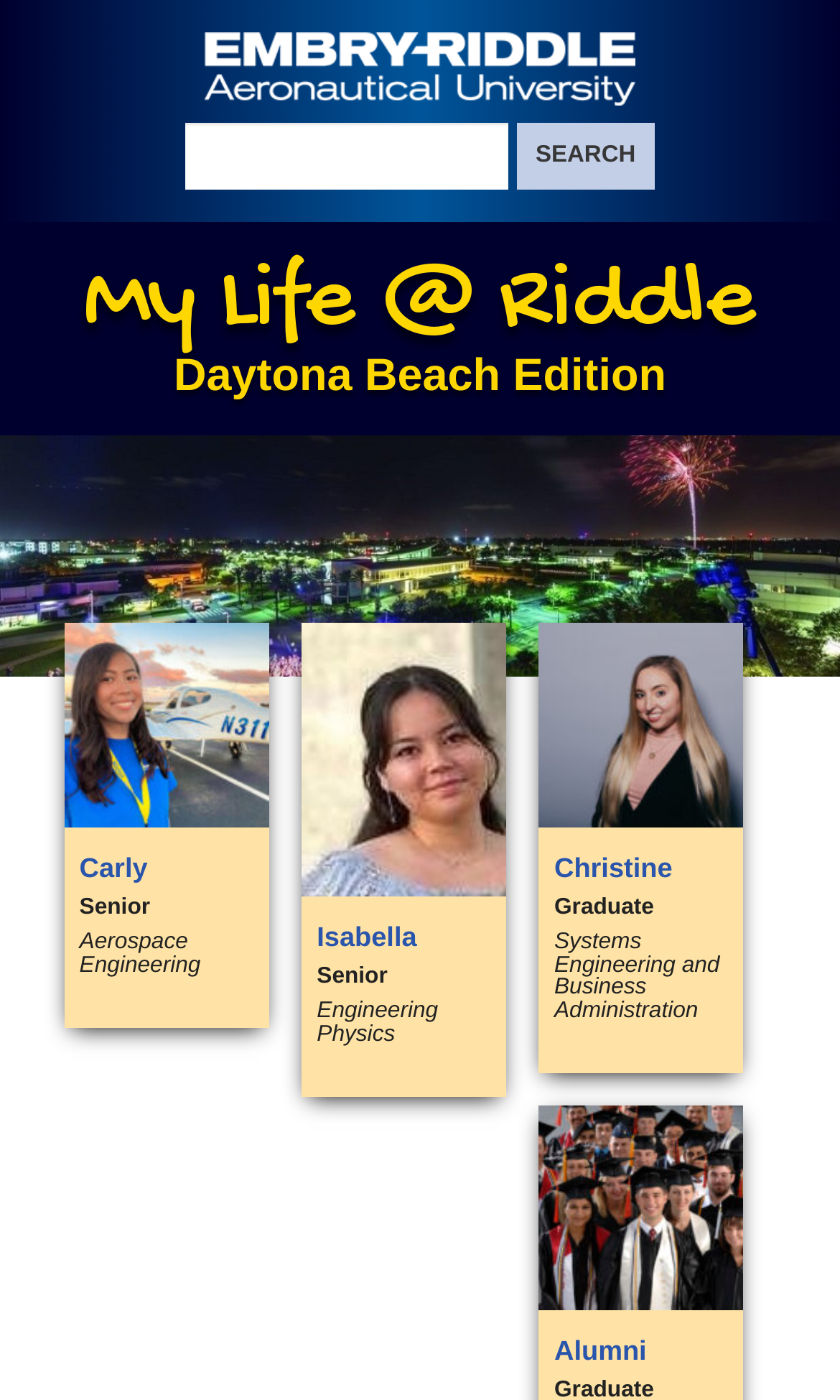What is the name of the university?
From the image, respond with a single word or phrase.

Embry-Riddle Aeronautical University